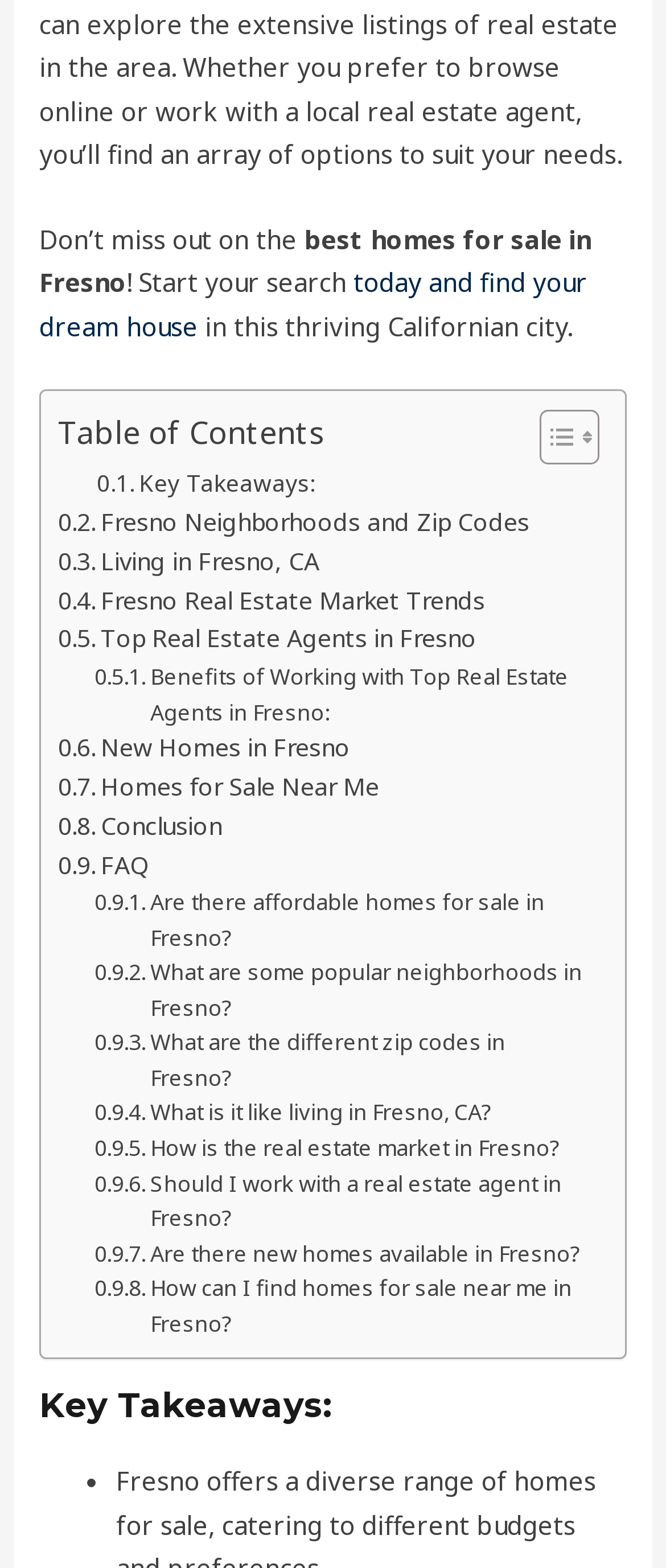Determine the bounding box coordinates of the clickable element to achieve the following action: 'Read about 'Fresno Neighborhoods and Zip Codes''. Provide the coordinates as four float values between 0 and 1, formatted as [left, top, right, bottom].

[0.087, 0.321, 0.795, 0.346]